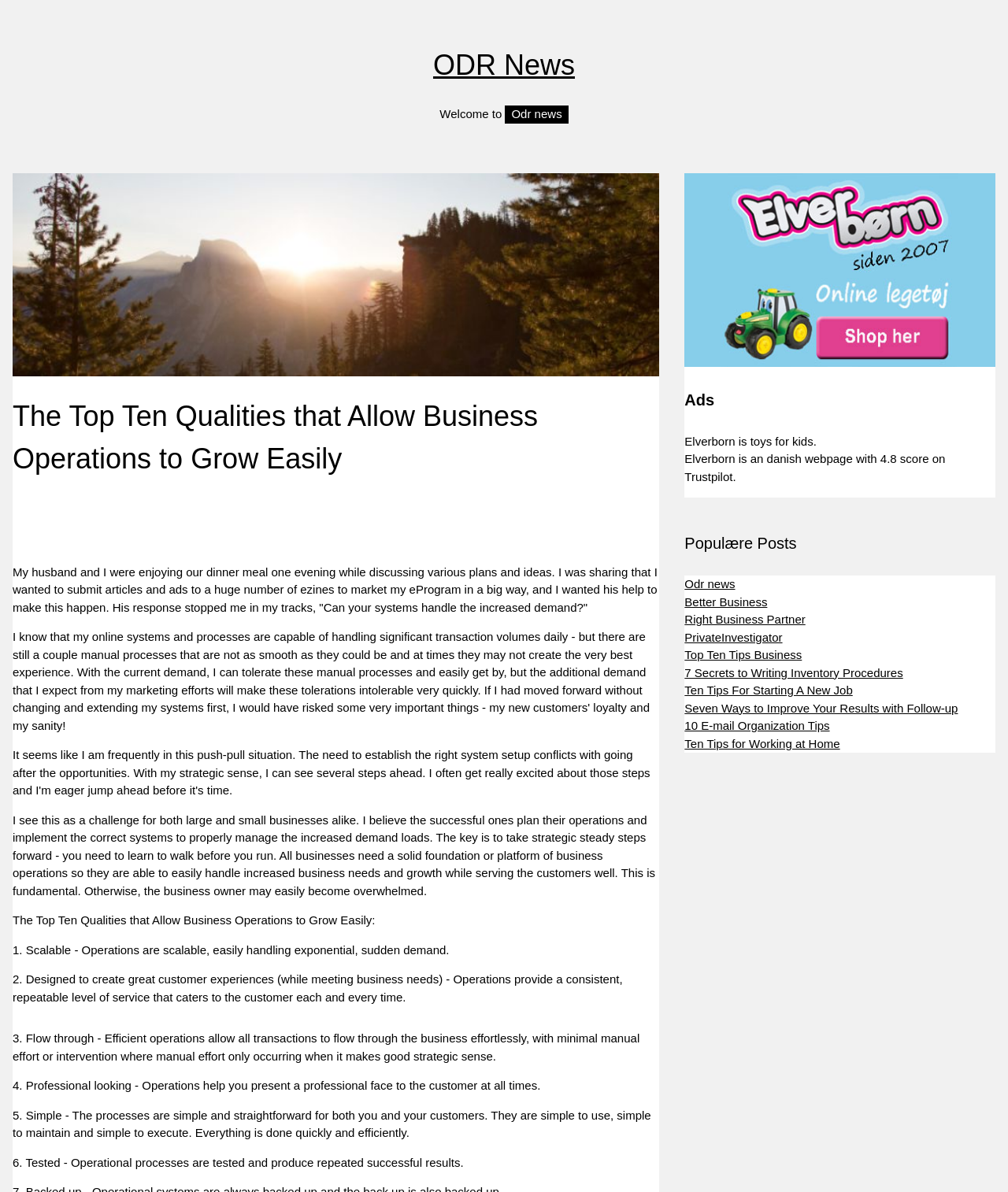Locate the bounding box coordinates of the clickable region to complete the following instruction: "View BørneLegetøj webpage."

[0.679, 0.22, 0.987, 0.231]